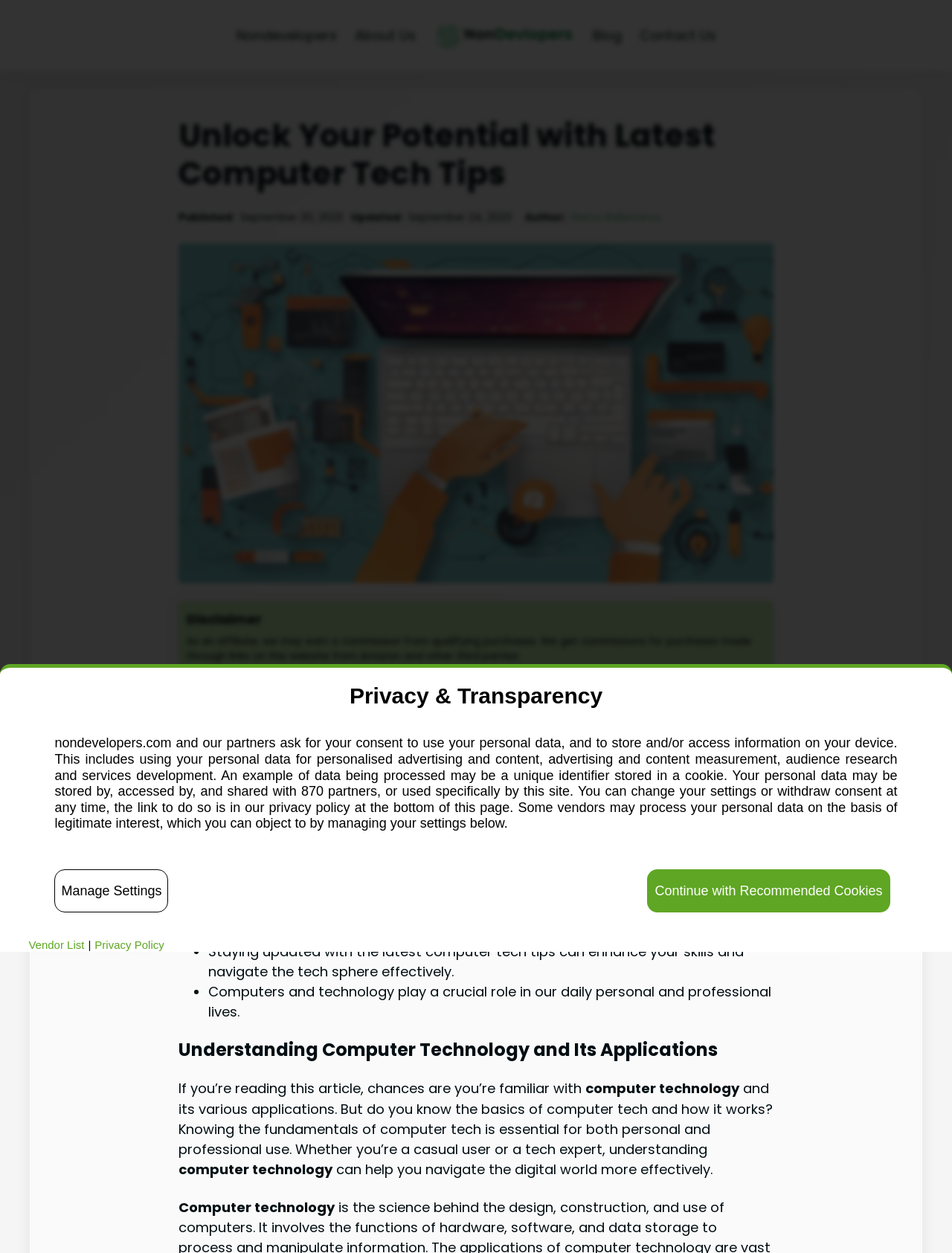Given the element description: "Privacy Policy", predict the bounding box coordinates of this UI element. The coordinates must be four float numbers between 0 and 1, given as [left, top, right, bottom].

[0.099, 0.749, 0.172, 0.76]